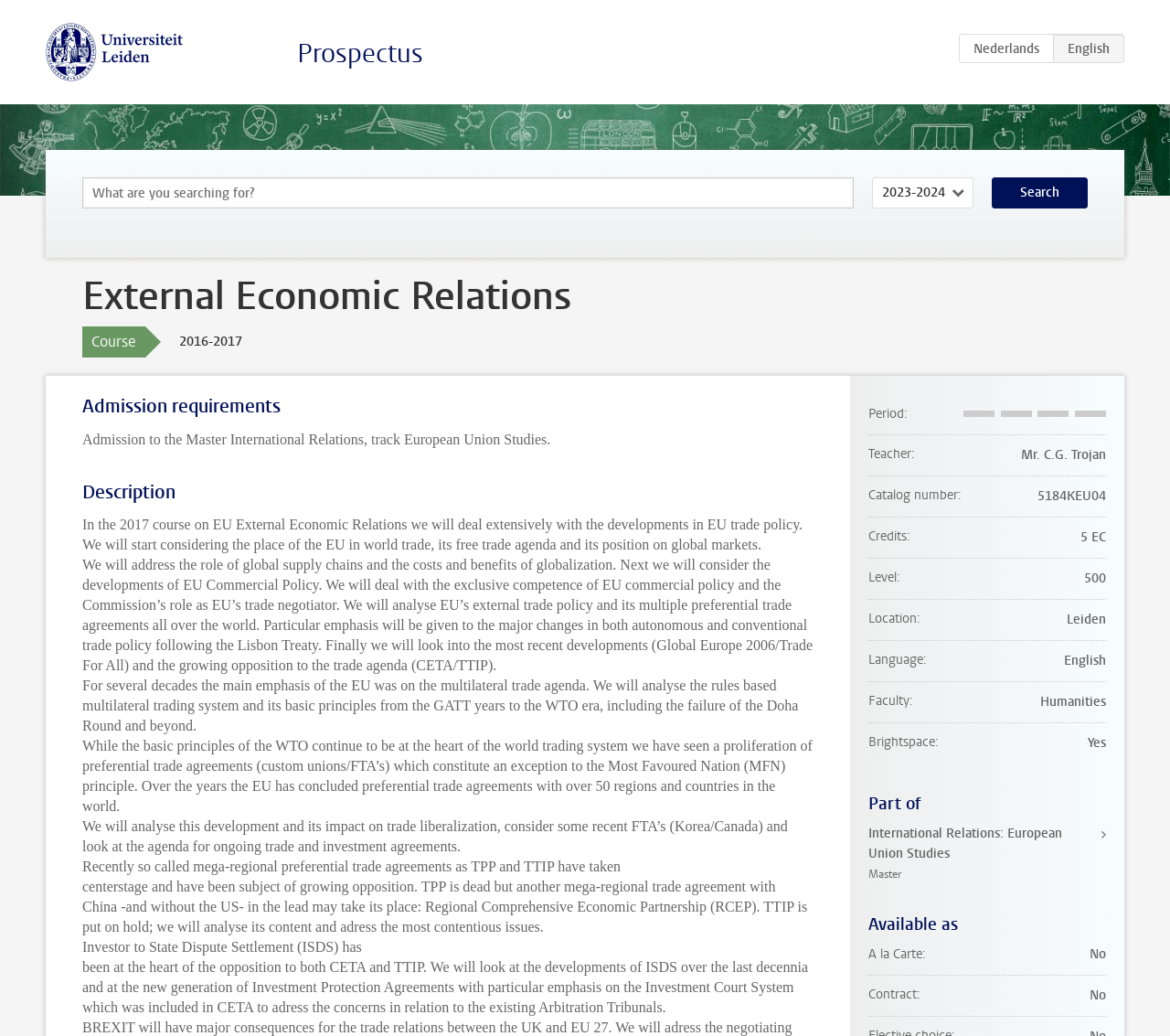What is the academic year of the course?
Make sure to answer the question with a detailed and comprehensive explanation.

The question asks for the academic year of the course, which can be found in the article section of the webpage, where it says '2016-2017' next to the 'Course' heading.